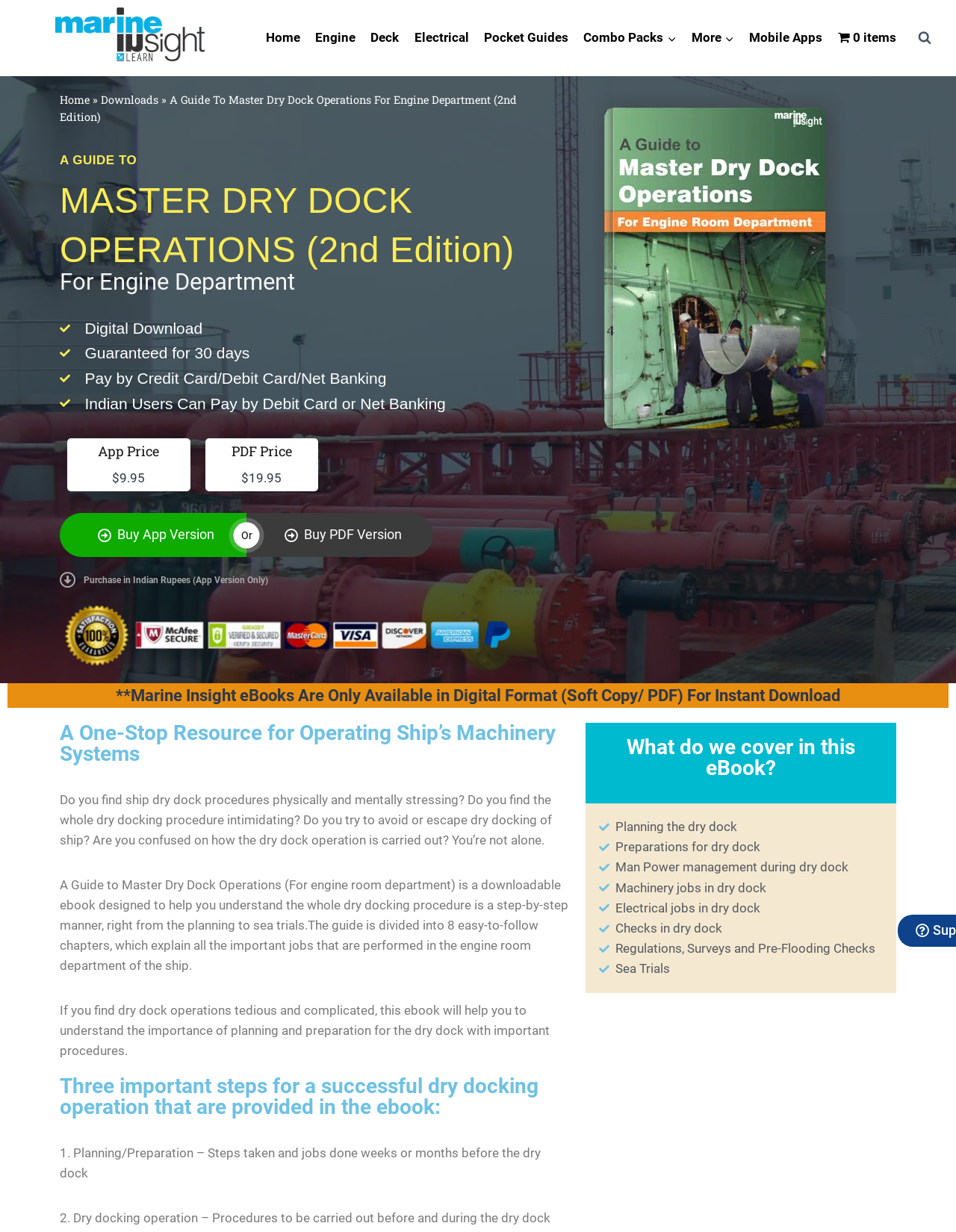Provide the text content of the webpage's main heading.

A Complete Guide to Master Dry Dock Operations For Engine Department